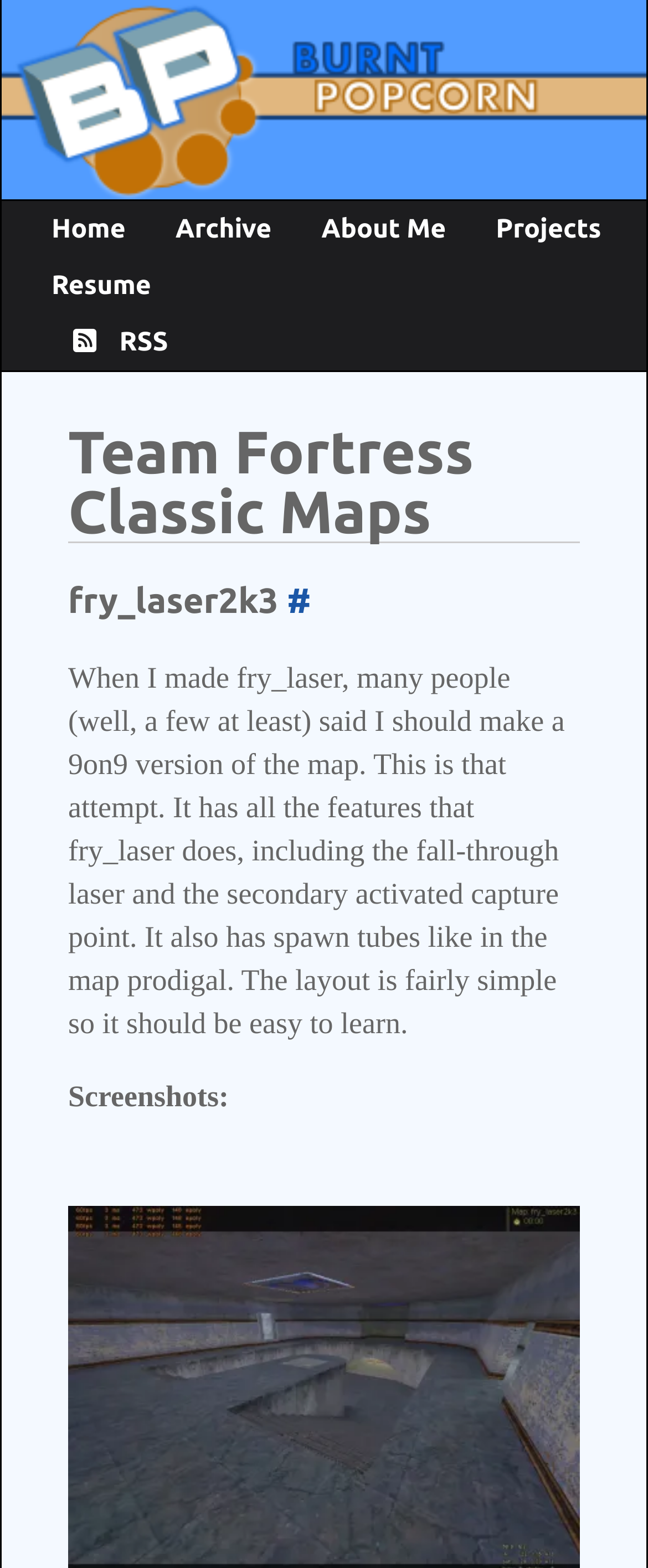Based on the image, provide a detailed response to the question:
What is the author of the blog post?

I inferred the answer by considering the meta description 'Kevin Hjelden's personal blog' and assuming that the author of the blog post is the same person.